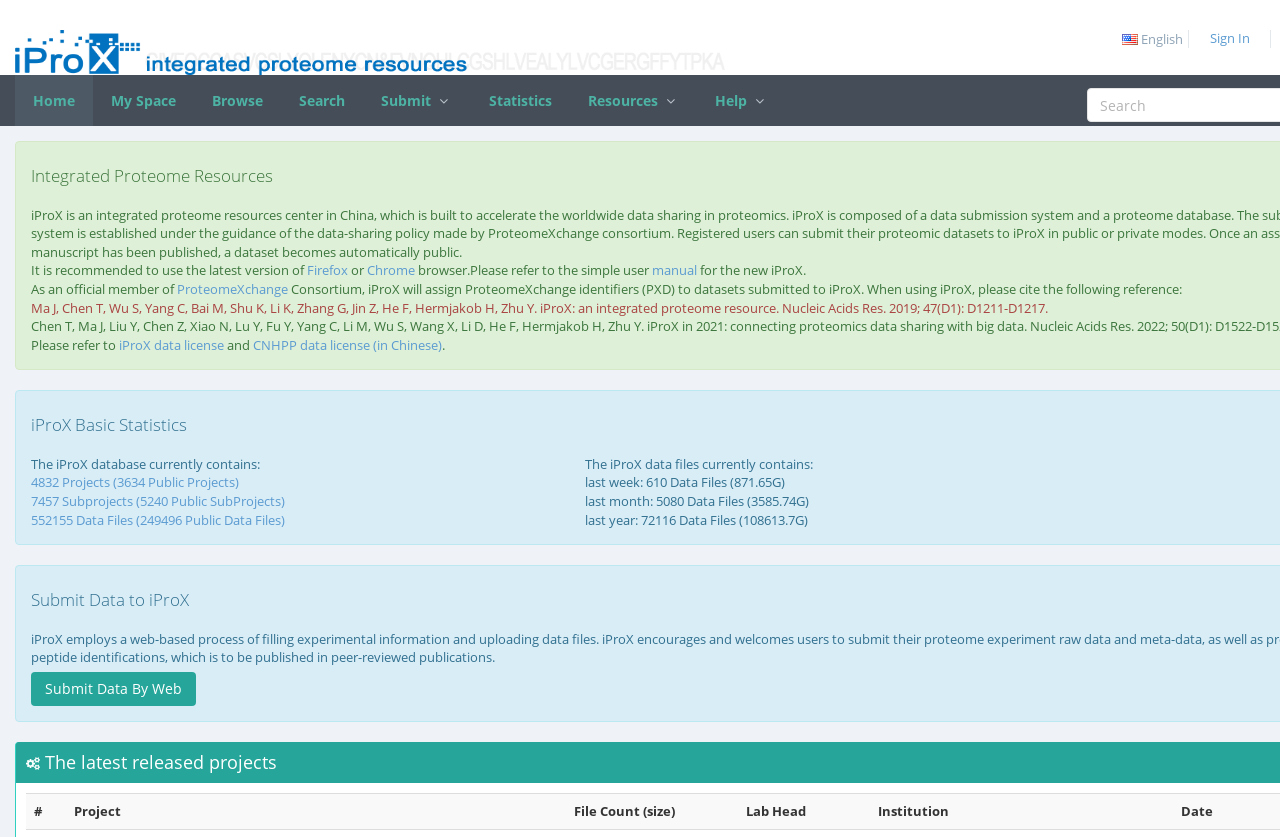Identify the bounding box coordinates of the area that should be clicked in order to complete the given instruction: "Search using the 'Open Search Bar' link". The bounding box coordinates should be four float numbers between 0 and 1, i.e., [left, top, right, bottom].

None